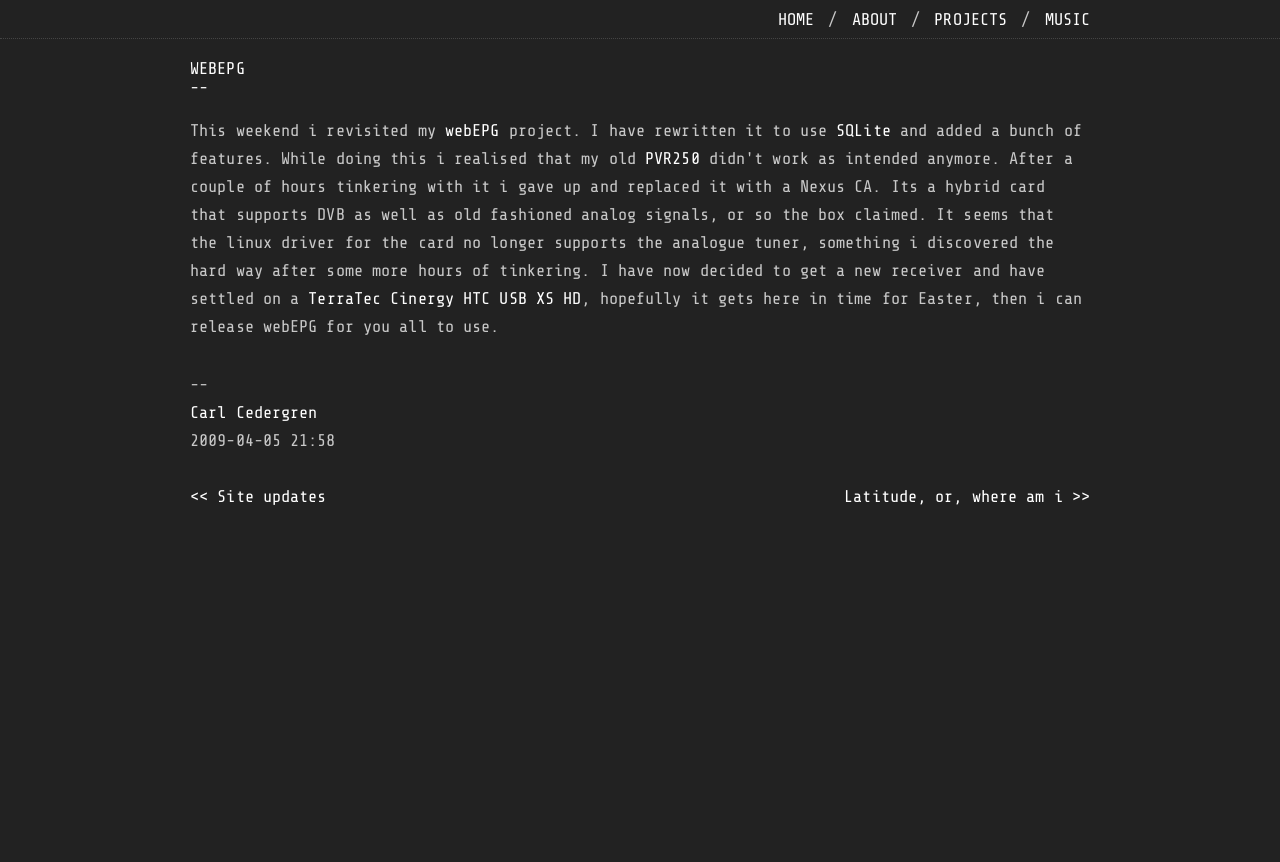What is the author's name?
Respond with a short answer, either a single word or a phrase, based on the image.

Carl Cedergren